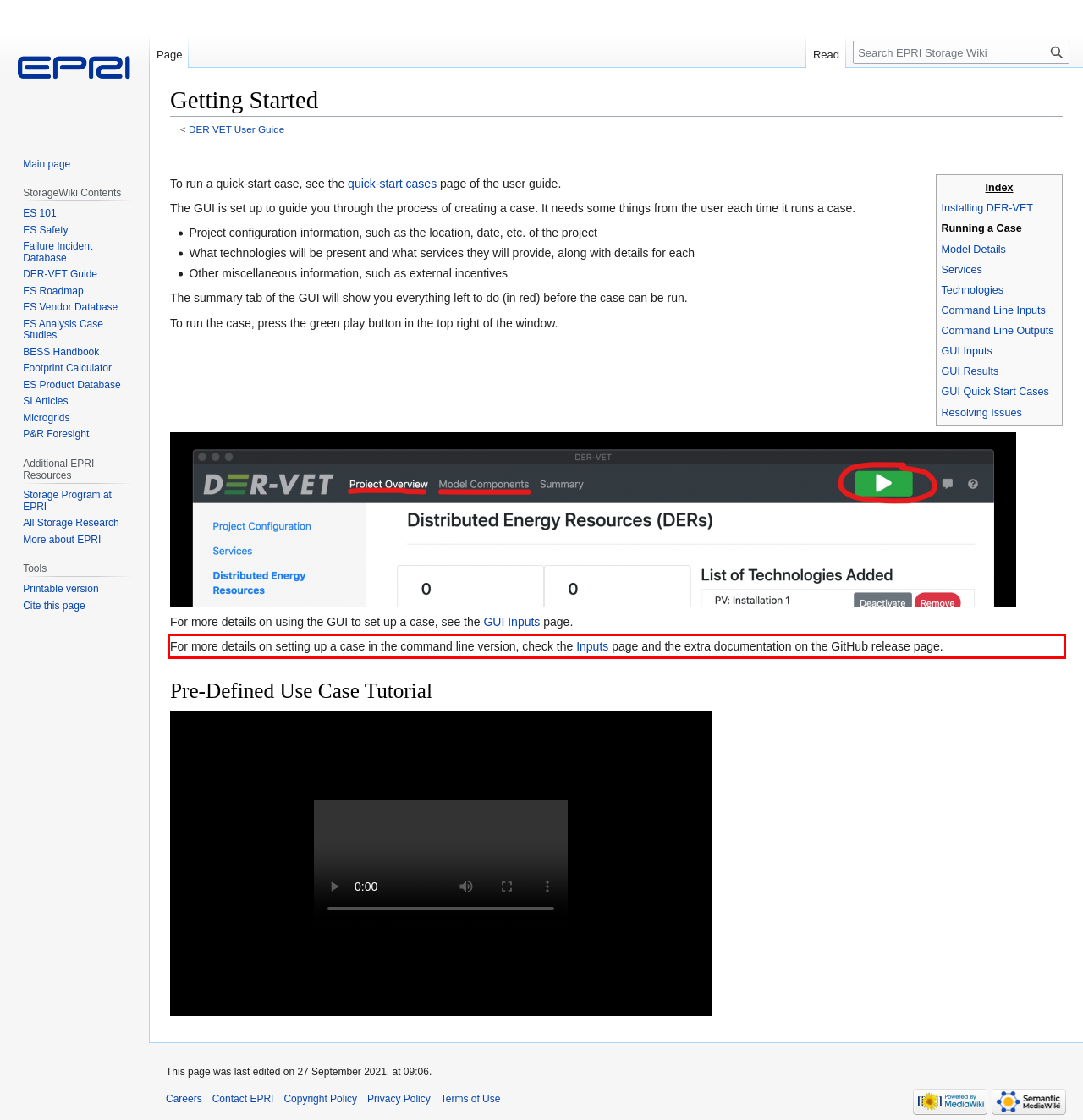Please perform OCR on the text content within the red bounding box that is highlighted in the provided webpage screenshot.

For more details on setting up a case in the command line version, check the Inputs page and the extra documentation on the GitHub release page.